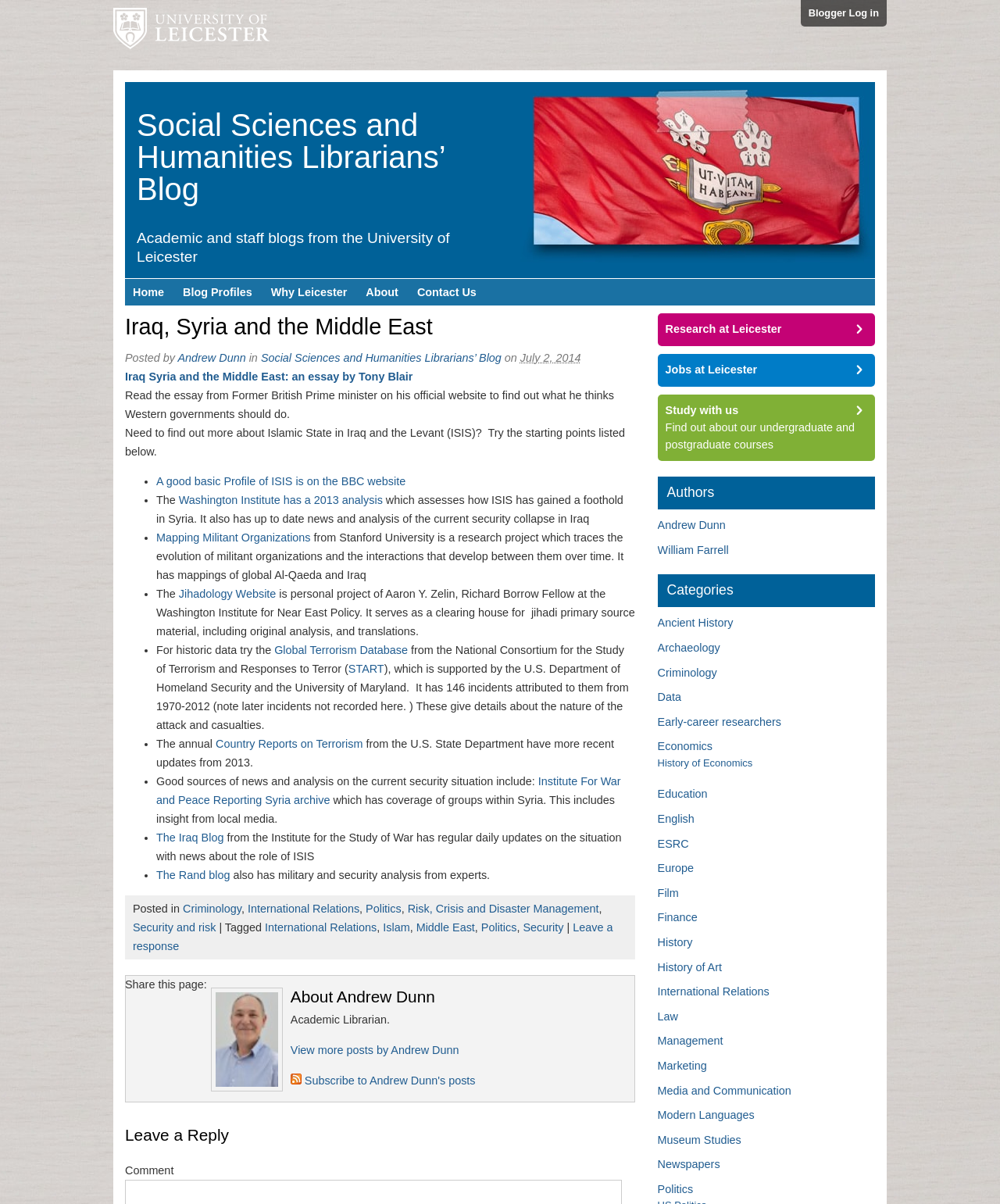Locate the coordinates of the bounding box for the clickable region that fulfills this instruction: "Find out more about Islamic State in Iraq and the Levant (ISIS)".

[0.125, 0.354, 0.625, 0.38]